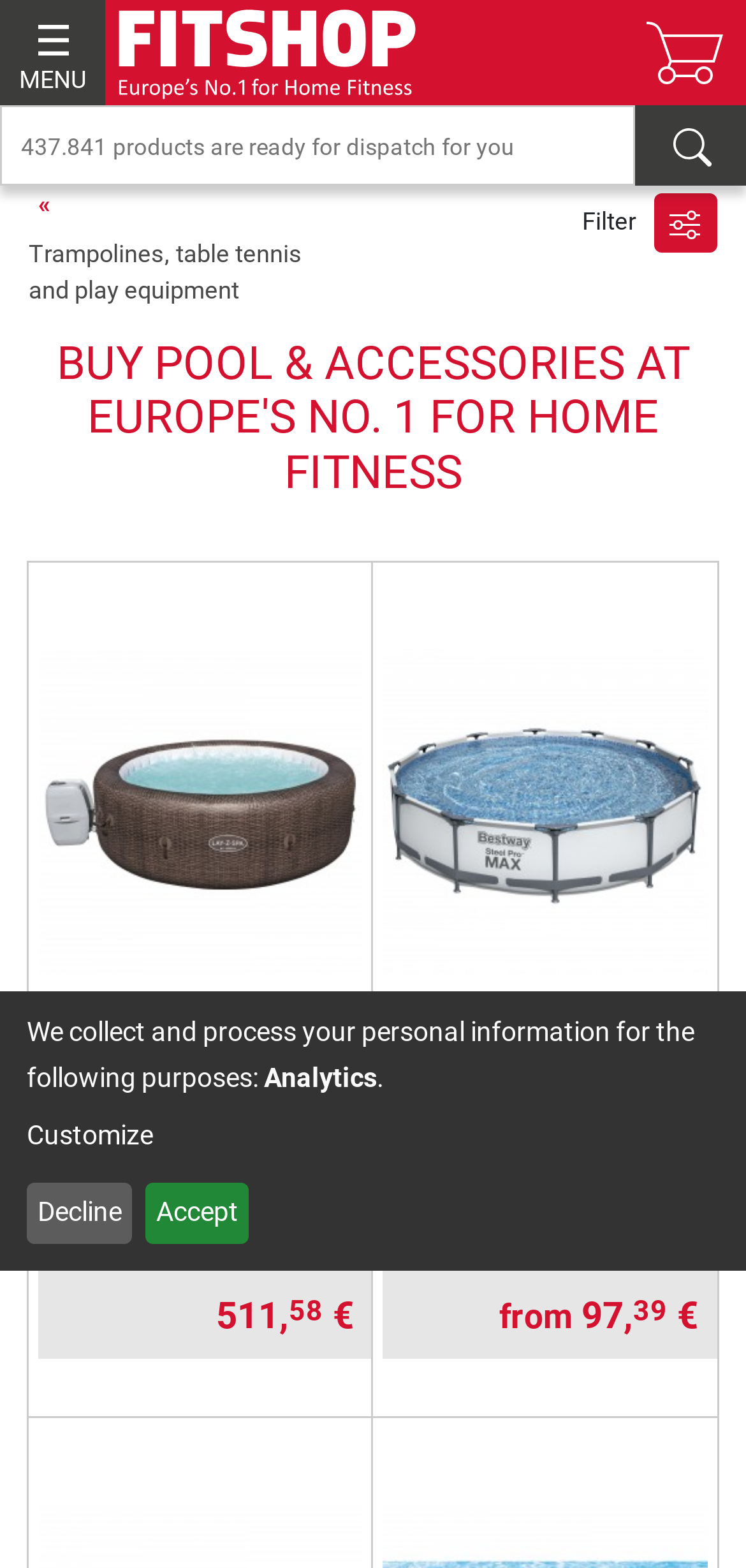What is the purpose of the 'Filter' button?
Look at the image and provide a detailed response to the question.

I inferred the purpose of the 'Filter' button by its name and its location on the page, which suggests that it is used to filter the products displayed on the page.